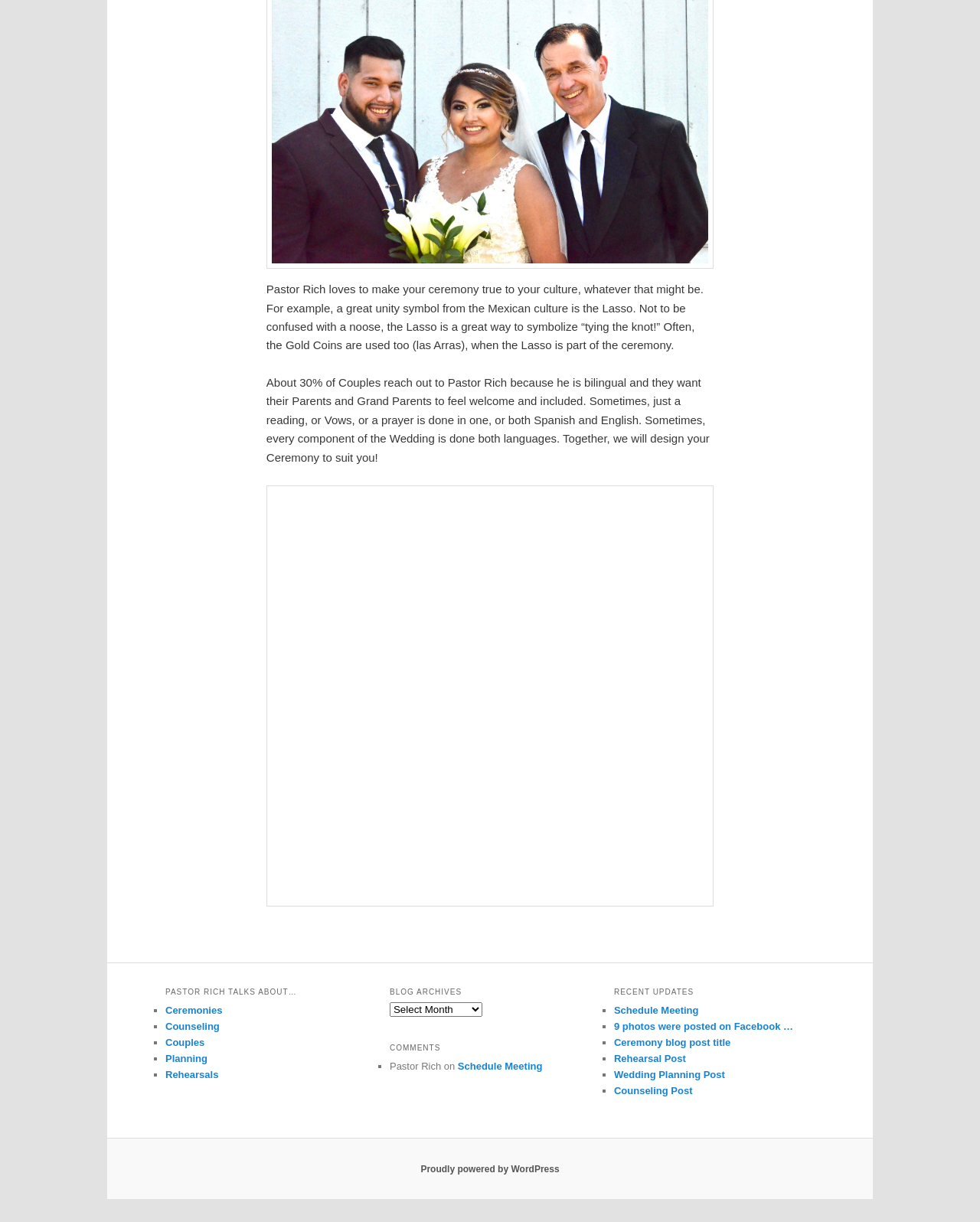Determine the bounding box coordinates (top-left x, top-left y, bottom-right x, bottom-right y) of the UI element described in the following text: Proudly powered by WordPress

[0.429, 0.952, 0.571, 0.961]